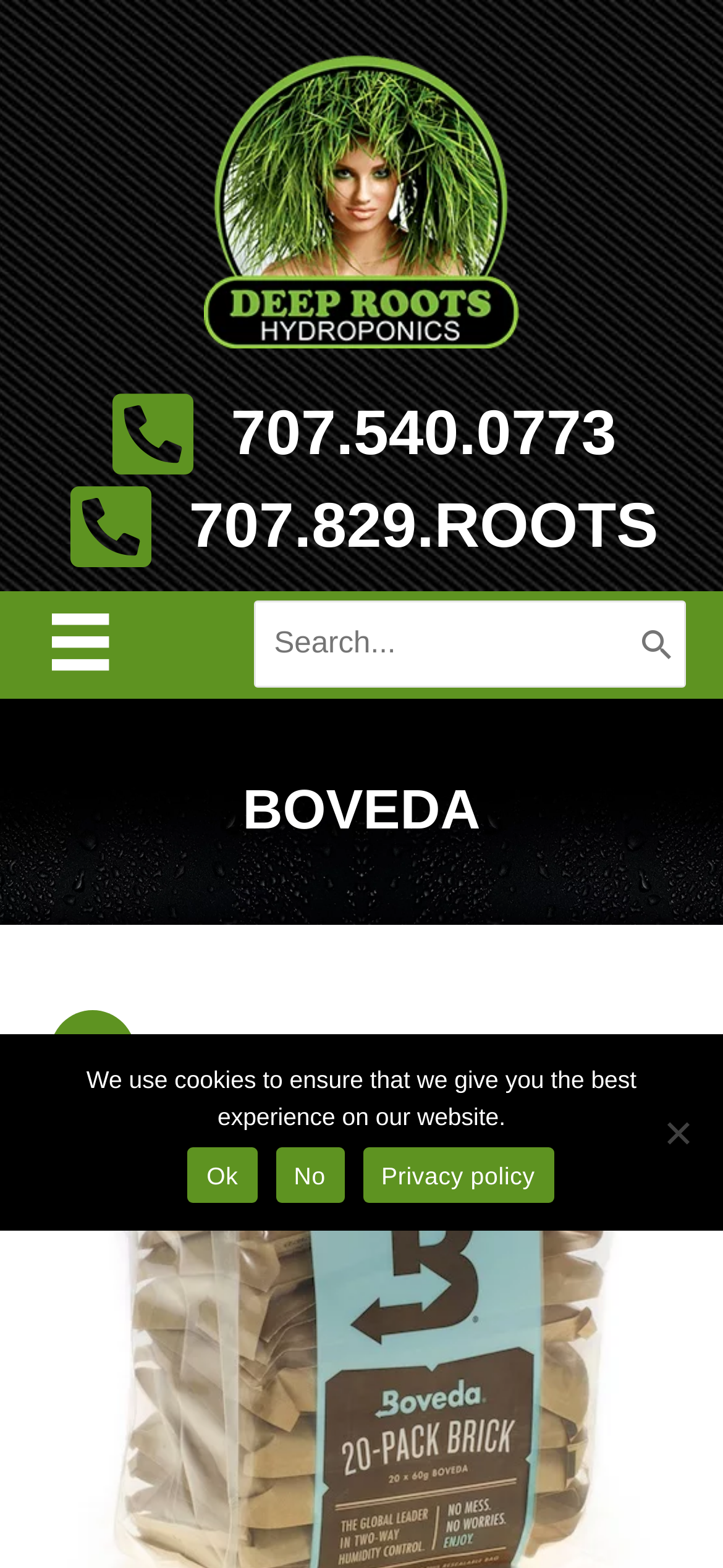Locate the bounding box of the user interface element based on this description: "Privacy policy".

[0.502, 0.732, 0.766, 0.767]